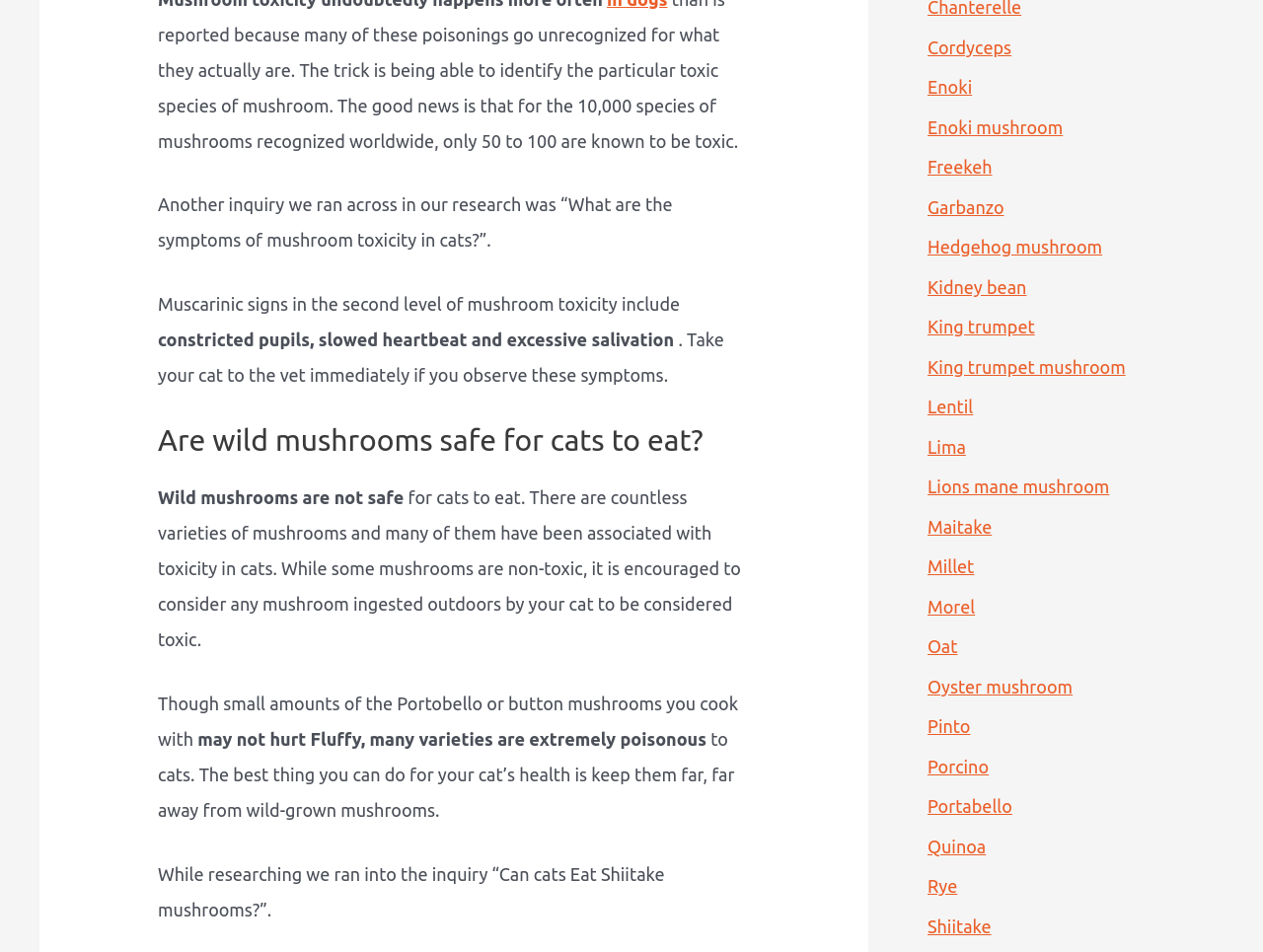What are the symptoms of mushroom toxicity in cats?
Give a comprehensive and detailed explanation for the question.

The webpage mentions that muscarinic signs in the second level of mushroom toxicity include constricted pupils, slowed heartbeat, and excessive salivation. This information is provided in the context of discussing the dangers of wild mushrooms for cats.